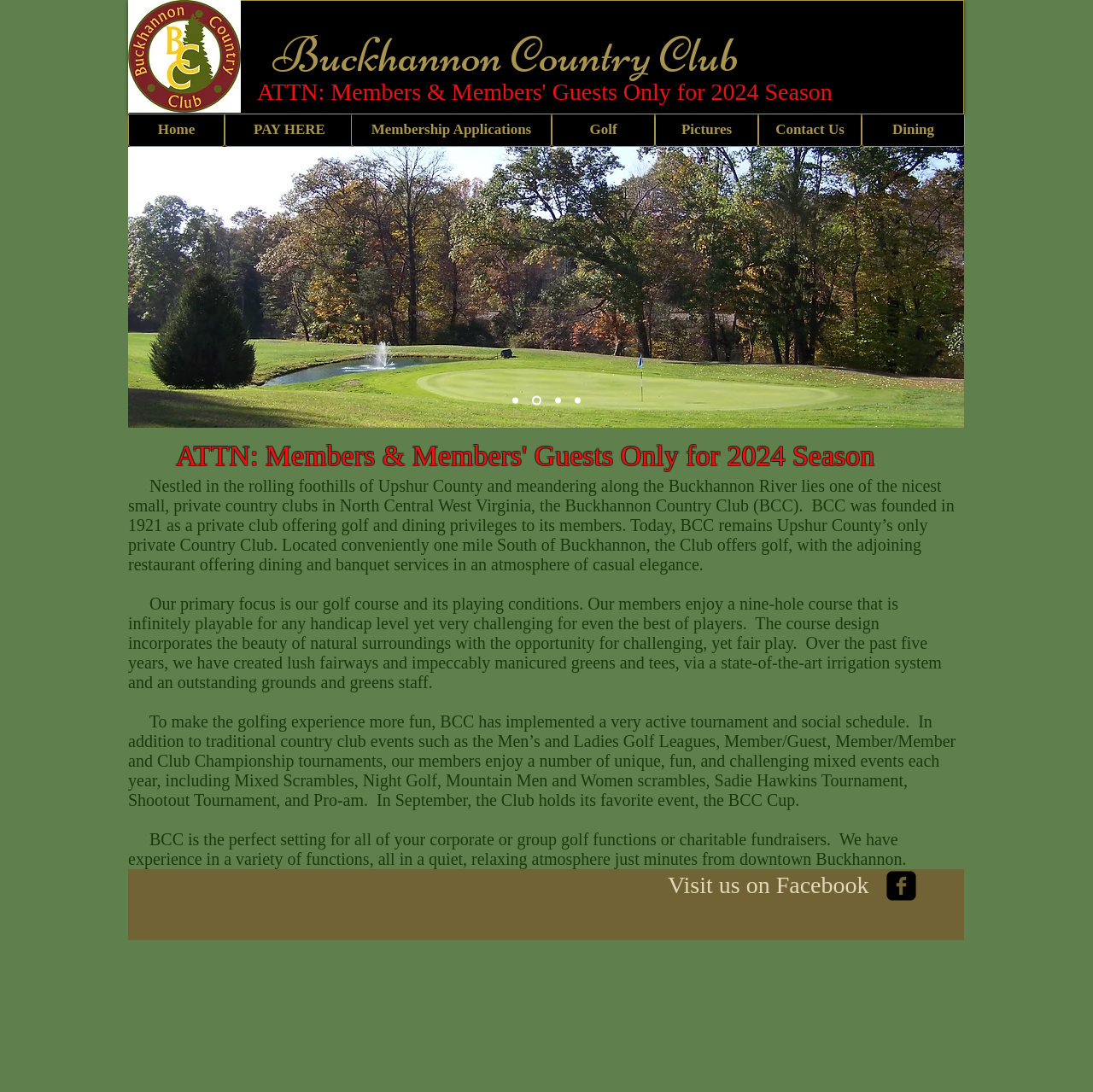Determine the bounding box coordinates of the clickable element necessary to fulfill the instruction: "Click the 'PAY HERE' link". Provide the coordinates as four float numbers within the 0 to 1 range, i.e., [left, top, right, bottom].

[0.205, 0.103, 0.324, 0.134]